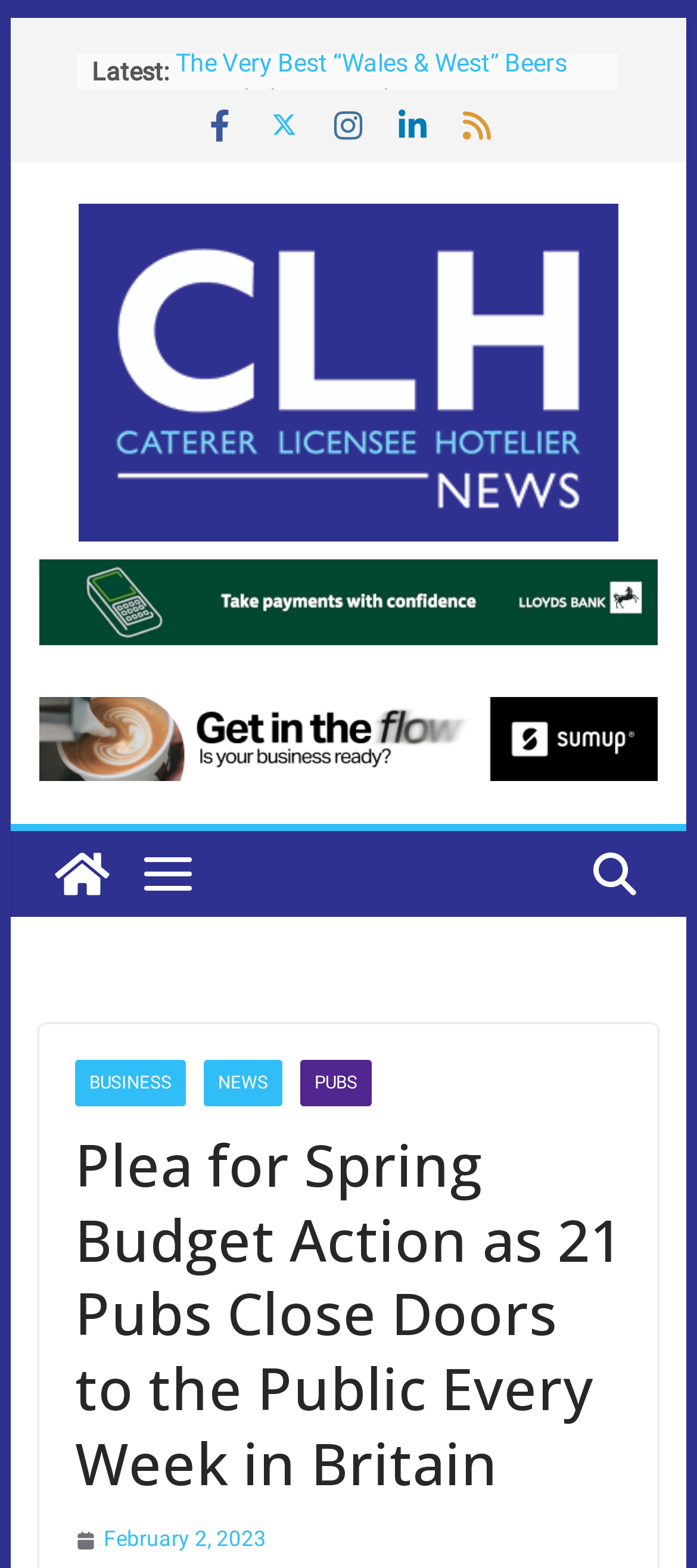Specify the bounding box coordinates of the region I need to click to perform the following instruction: "Read the latest news". The coordinates must be four float numbers in the range of 0 to 1, i.e., [left, top, right, bottom].

[0.132, 0.036, 0.242, 0.055]